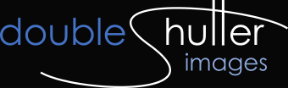Analyze the image and describe all the key elements you observe.

The image showcases the logo of "Double Shutter Images," featuring a modern and elegant design. The logo prominently displays the words "double shutter" in a stylish blue font, while the word "images" is presented in a more understated white font. The entire design is set against a sleek black background, enhancing the visual appeal and making the text stand out. This branding reflects the professionalism and creativity associated with the photography services offered by Double Shutter Images.